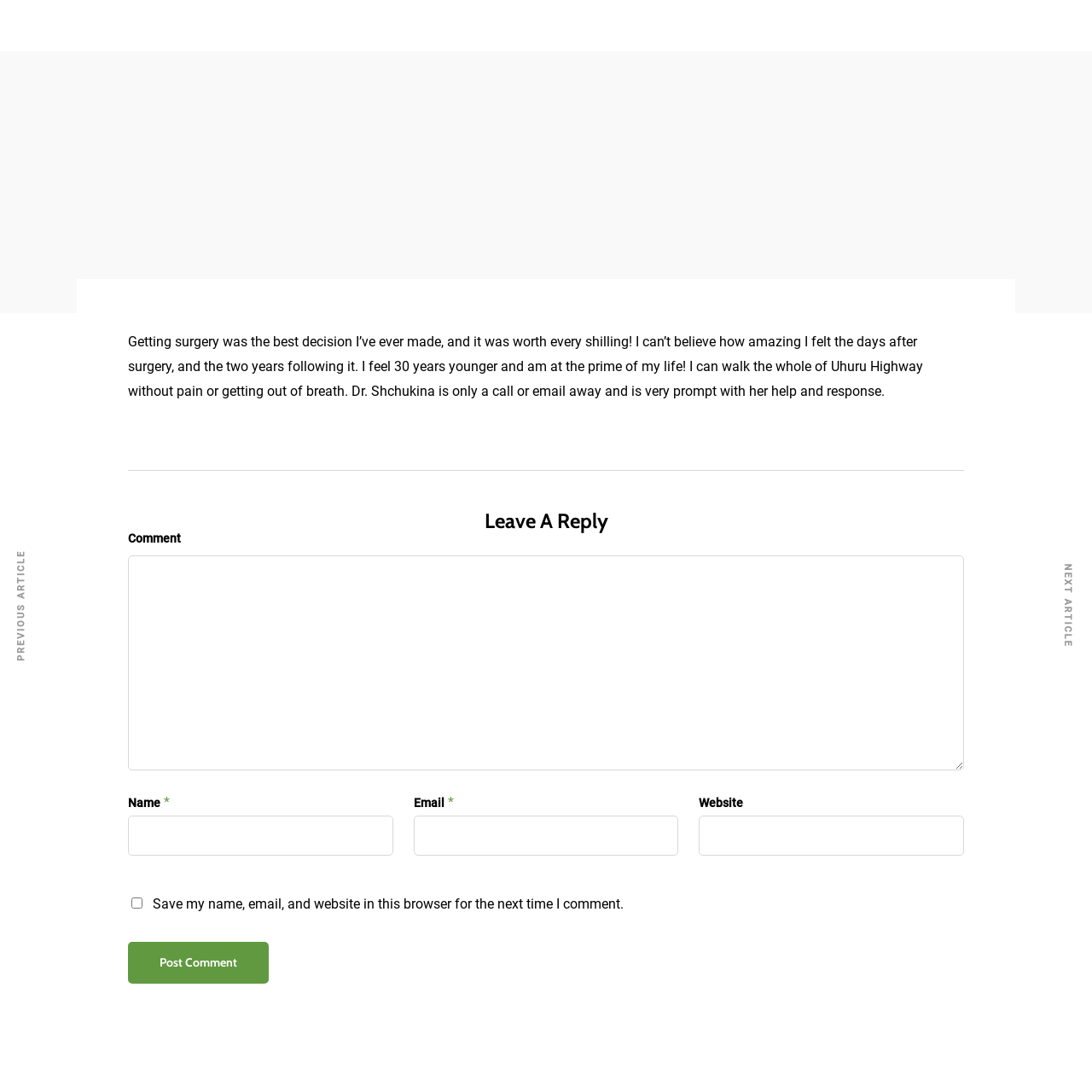Please give a succinct answer using a single word or phrase:
What is the purpose of the textbox with the label 'Comment'?

To leave a reply